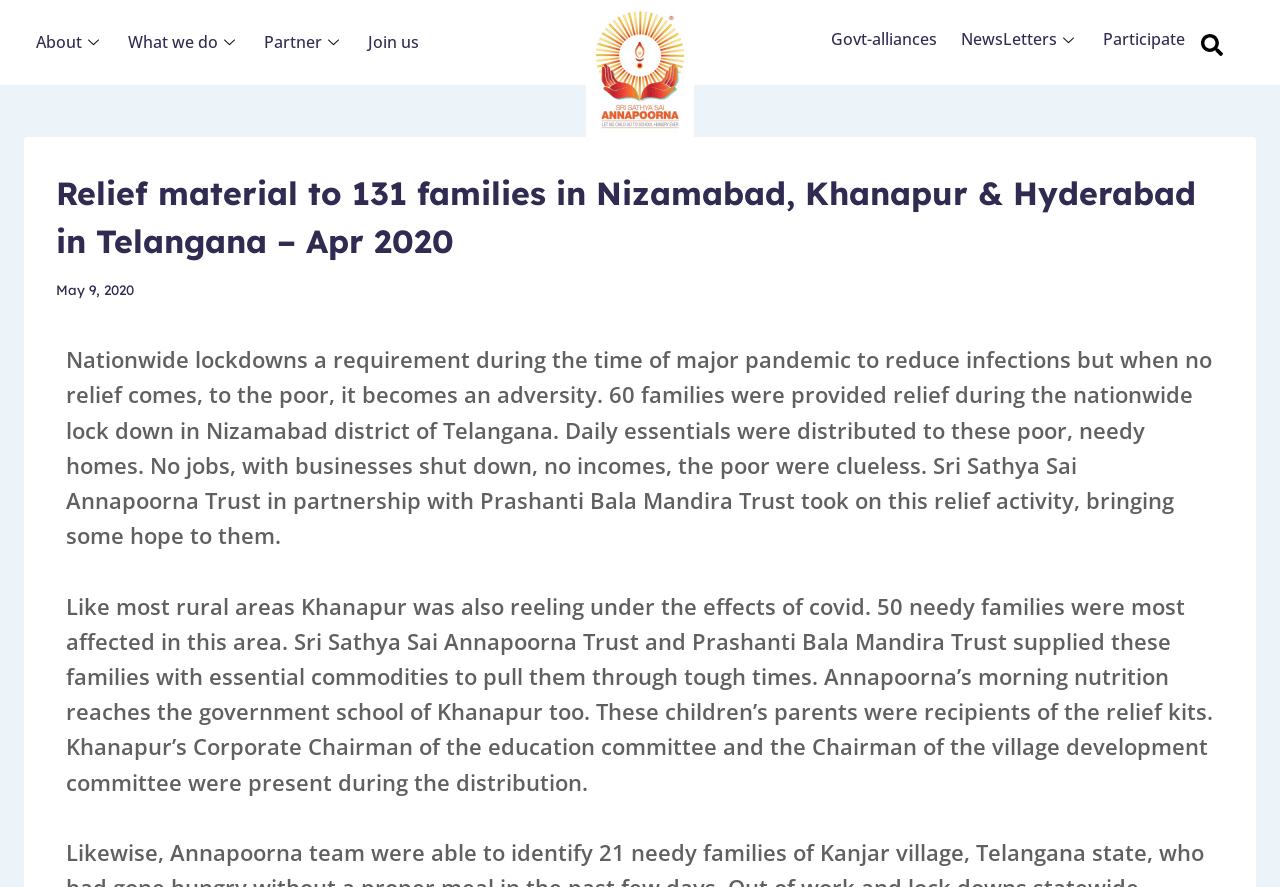Please identify the bounding box coordinates of the clickable area that will fulfill the following instruction: "Click on About link". The coordinates should be in the format of four float numbers between 0 and 1, i.e., [left, top, right, bottom].

[0.028, 0.003, 0.1, 0.093]